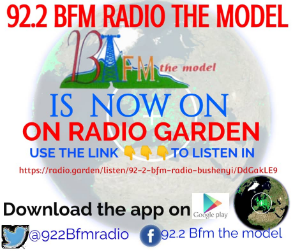Analyze the image and describe all the key elements you observe.

The image features an advertisement promoting 92.2 BFM Radio, identified as "the model." It announces that the station is now available on Radio Garden, encouraging listeners to access the broadcast through a provided link. The vibrant design incorporates a globe motif in the background, emphasizing the global reach of the radio station. Key phrases such as "IS NOW ON" and "USE THE LINK" are prominently displayed in bold, colorful text, drawing attention to the call to action. Additionally, listeners are invited to download the station's app, with social media handles indicated at the bottom to enhance connectivity with the audience.